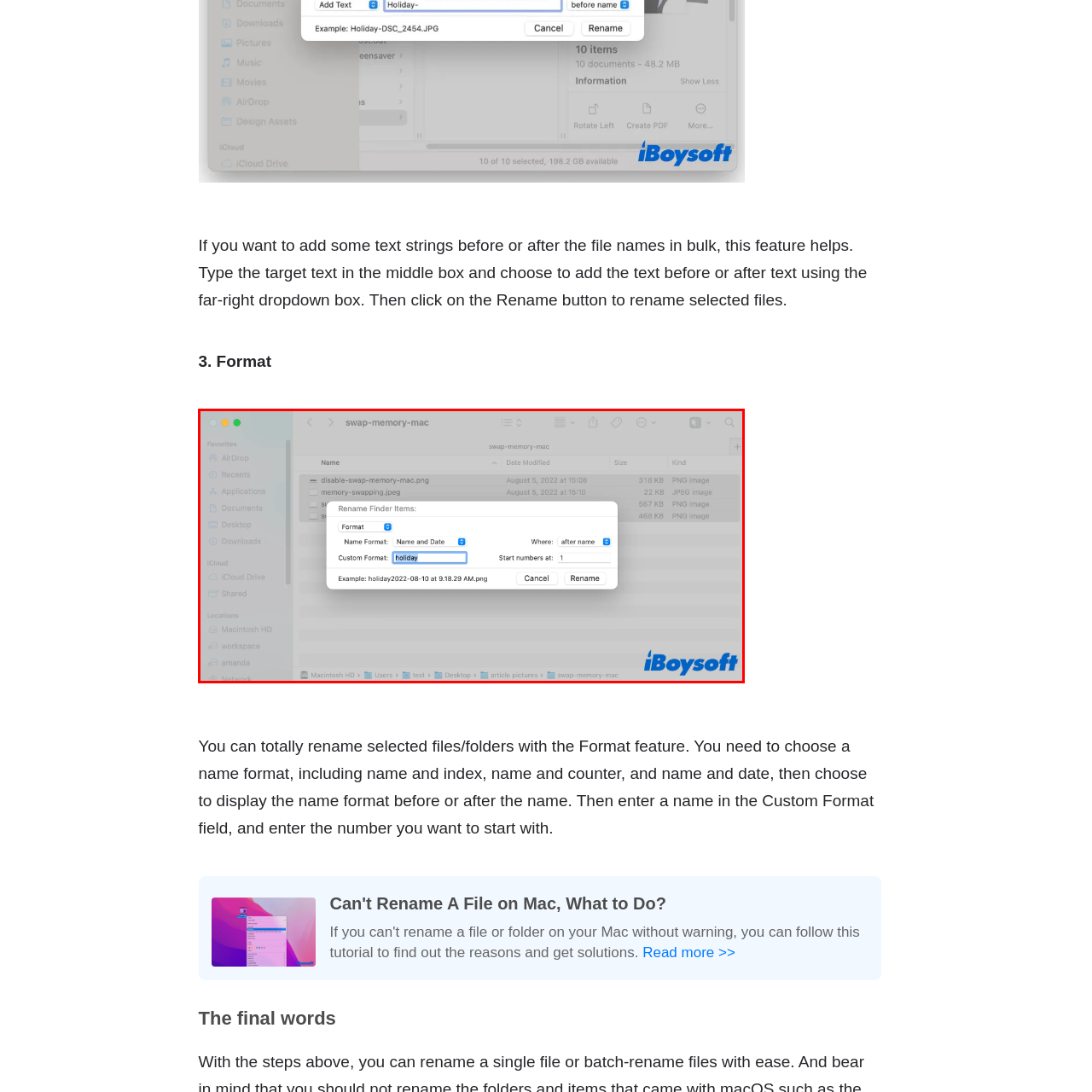Explain thoroughly what is happening in the image that is surrounded by the red box.

The image displays a user interface for renaming files on a Mac using the Finder application. The dialog box titled "Rename Finder Items" presents several options for customizing file names. Users can select a format from a dropdown menu, specifically choosing "Name and Date" as their preferred structure. In the "Custom Format" field, the word "holiday" is entered, indicating a personalized touch for the new file naming convention. Additionally, users can determine where to position the custom text in relation to the original name, with the option set to "after name." The interface also includes a field for starting number adjustments, beginning at 1, further customizing the renaming process. This feature is particularly useful for organizing files by thematic labels while retaining essential details like date and sequence, allowing for efficient file management. The bottom of the dialog offers "Cancel" and "Rename" buttons, letting users confirm or discard their changes easily.